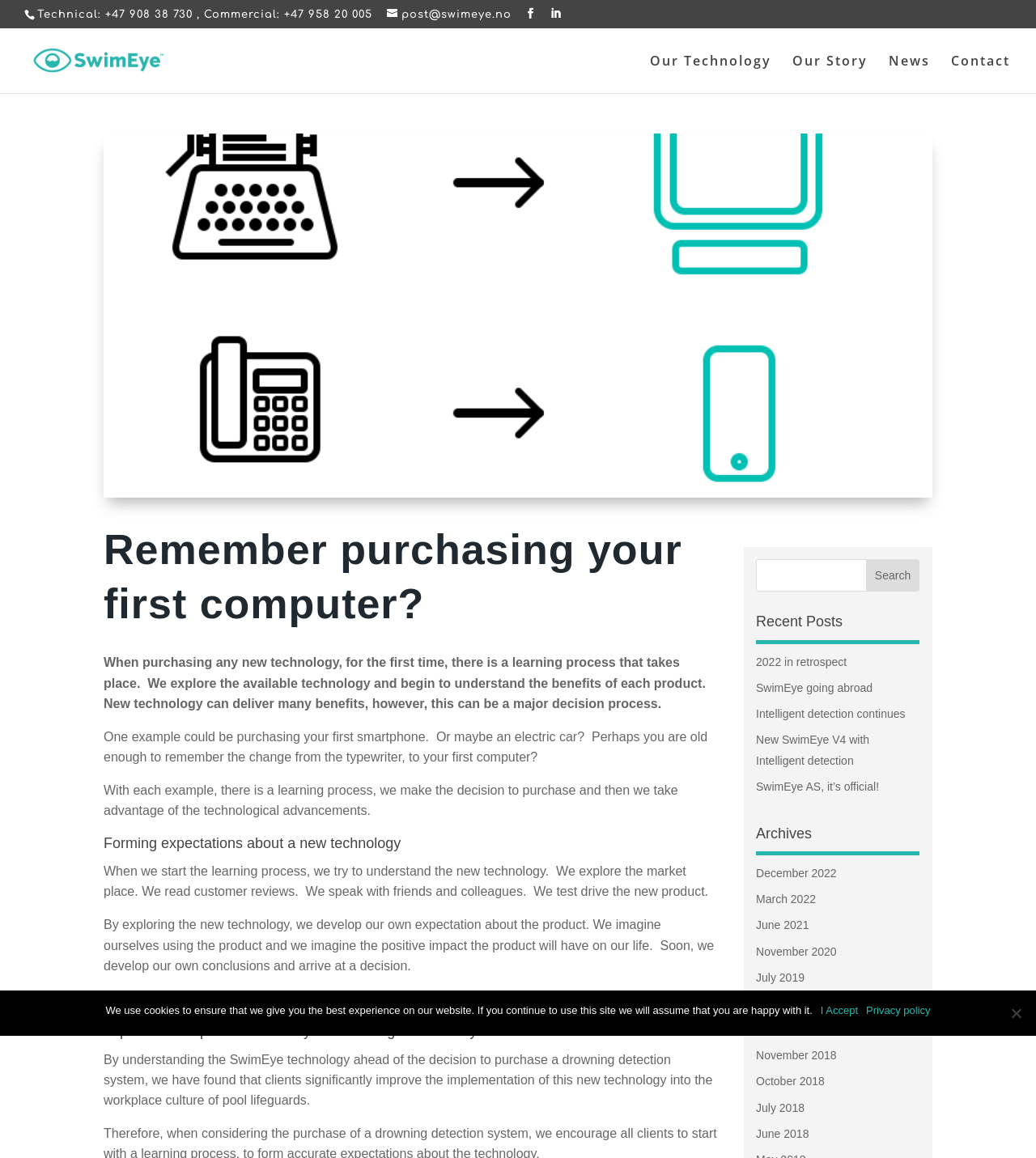Please provide the bounding box coordinates for the element that needs to be clicked to perform the following instruction: "Donate to contribute to server costs using PayPal". The coordinates should be given as four float numbers between 0 and 1, i.e., [left, top, right, bottom].

None